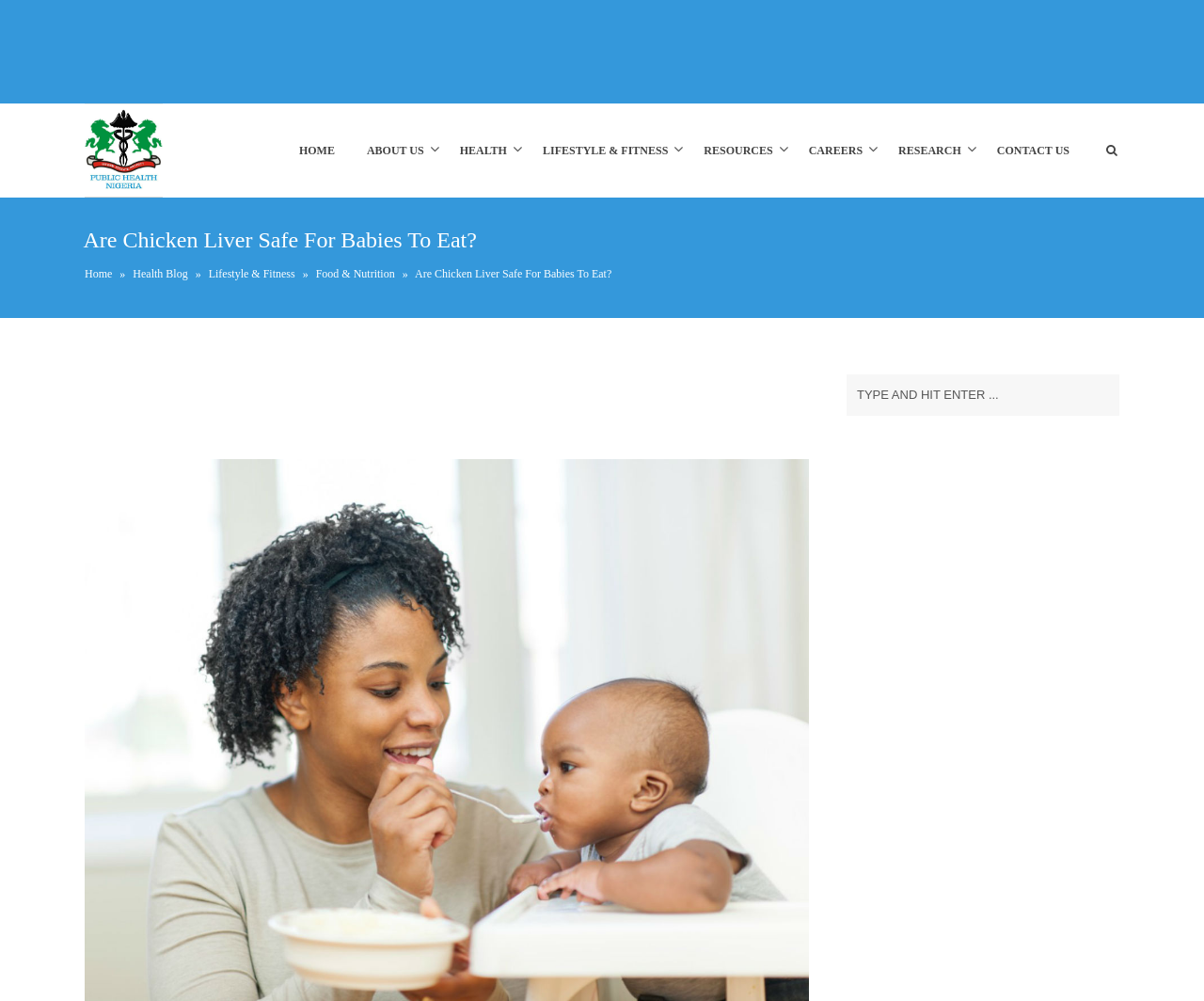Determine the bounding box coordinates of the clickable region to carry out the instruction: "read Health Blog".

[0.11, 0.267, 0.156, 0.28]